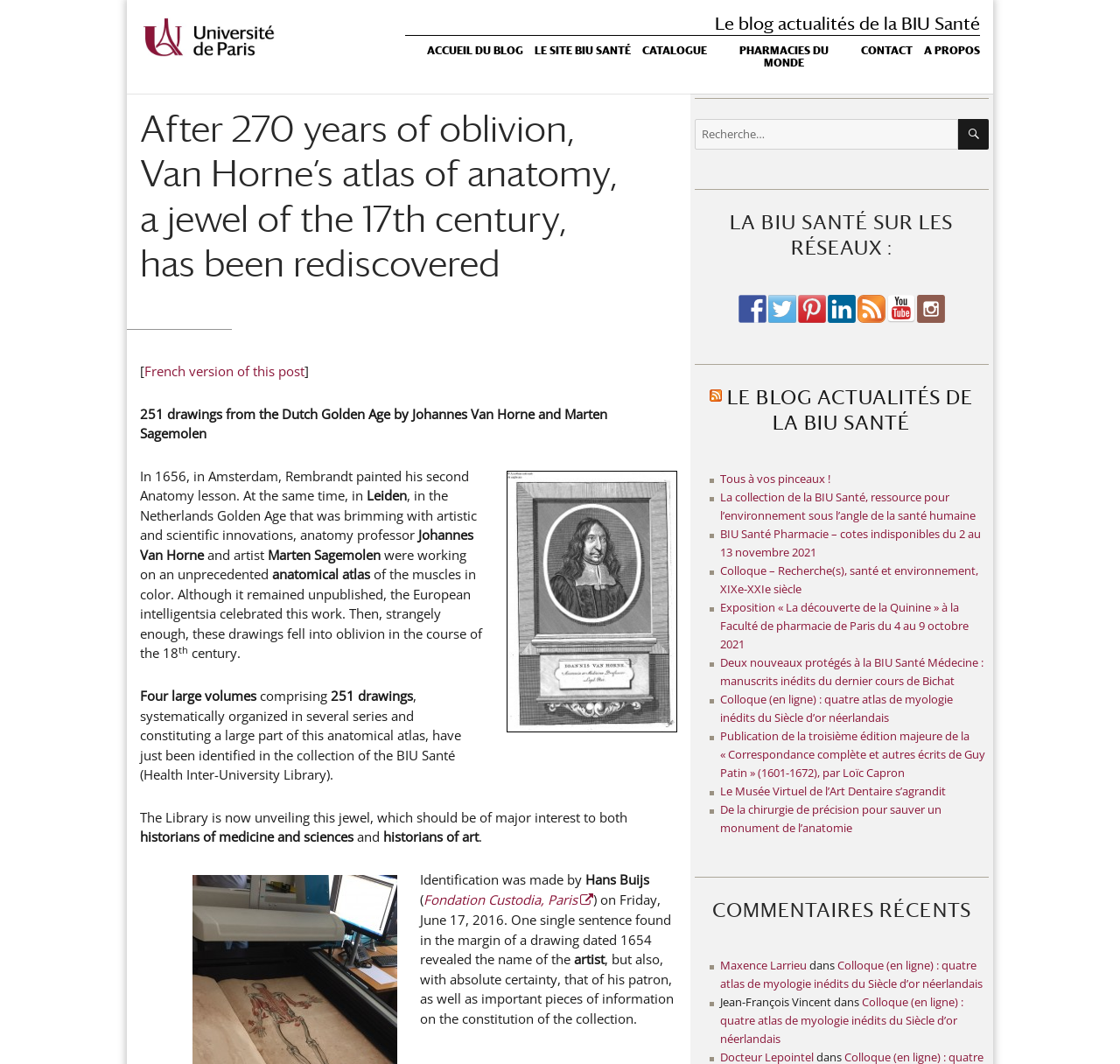Please locate the clickable area by providing the bounding box coordinates to follow this instruction: "Click on the 'CONTACT' link".

[0.761, 0.042, 0.815, 0.053]